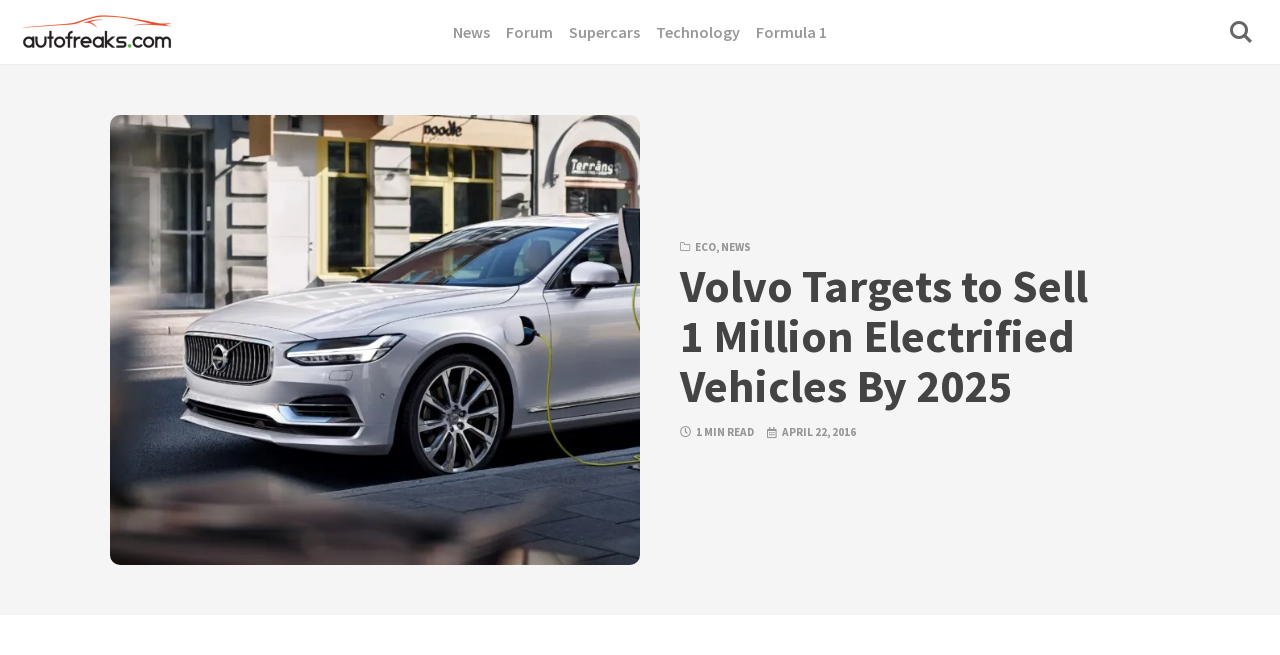What is the main heading displayed on the webpage? Please provide the text.

Volvo Targets to Sell 1 Million Electrified Vehicles By 2025